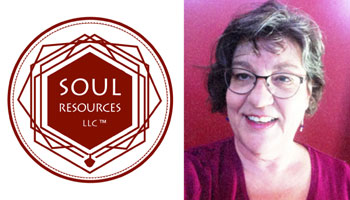Answer the following inquiry with a single word or phrase:
What is the woman's hair type?

Curly